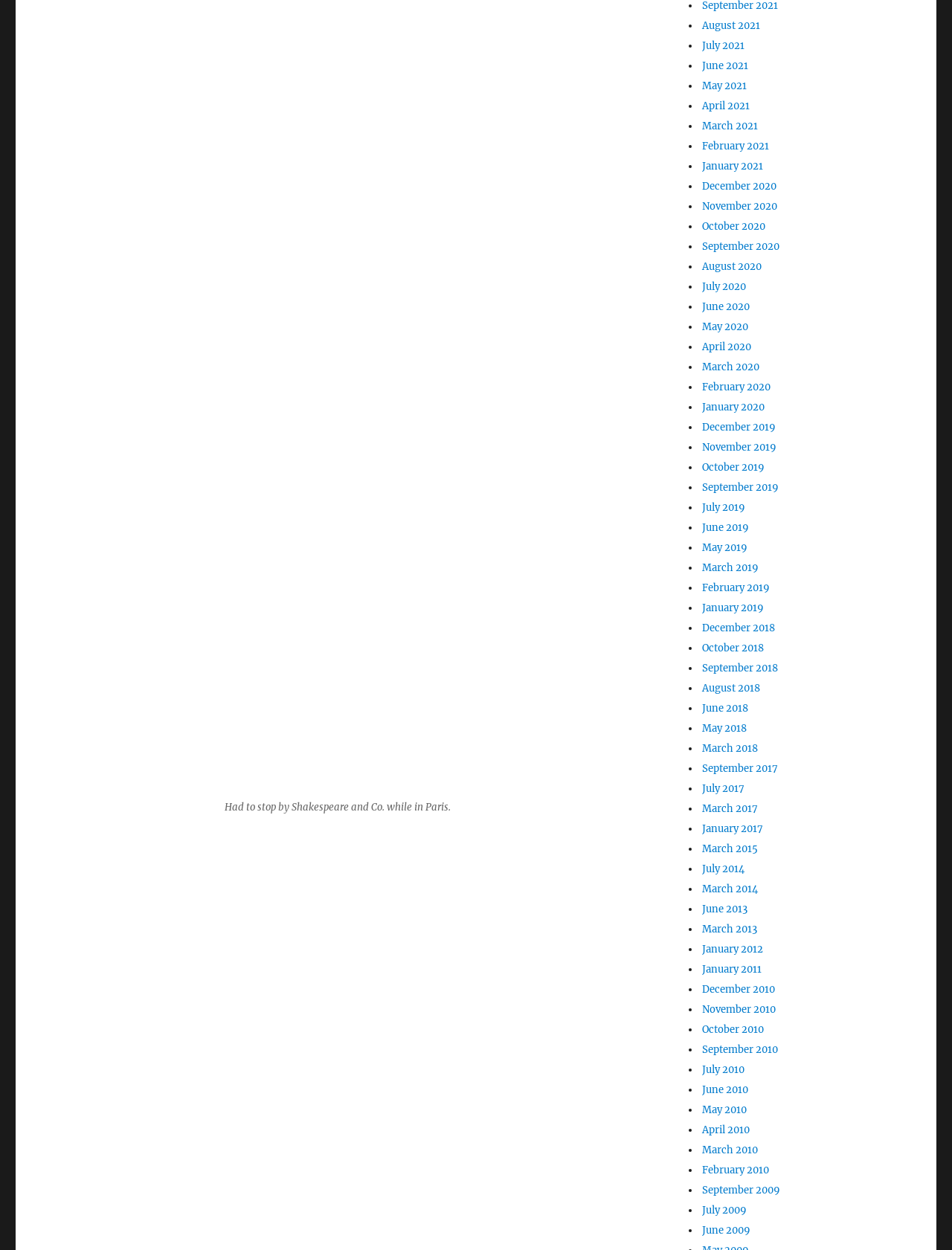Highlight the bounding box coordinates of the region I should click on to meet the following instruction: "Explore September 2019".

[0.737, 0.385, 0.818, 0.395]